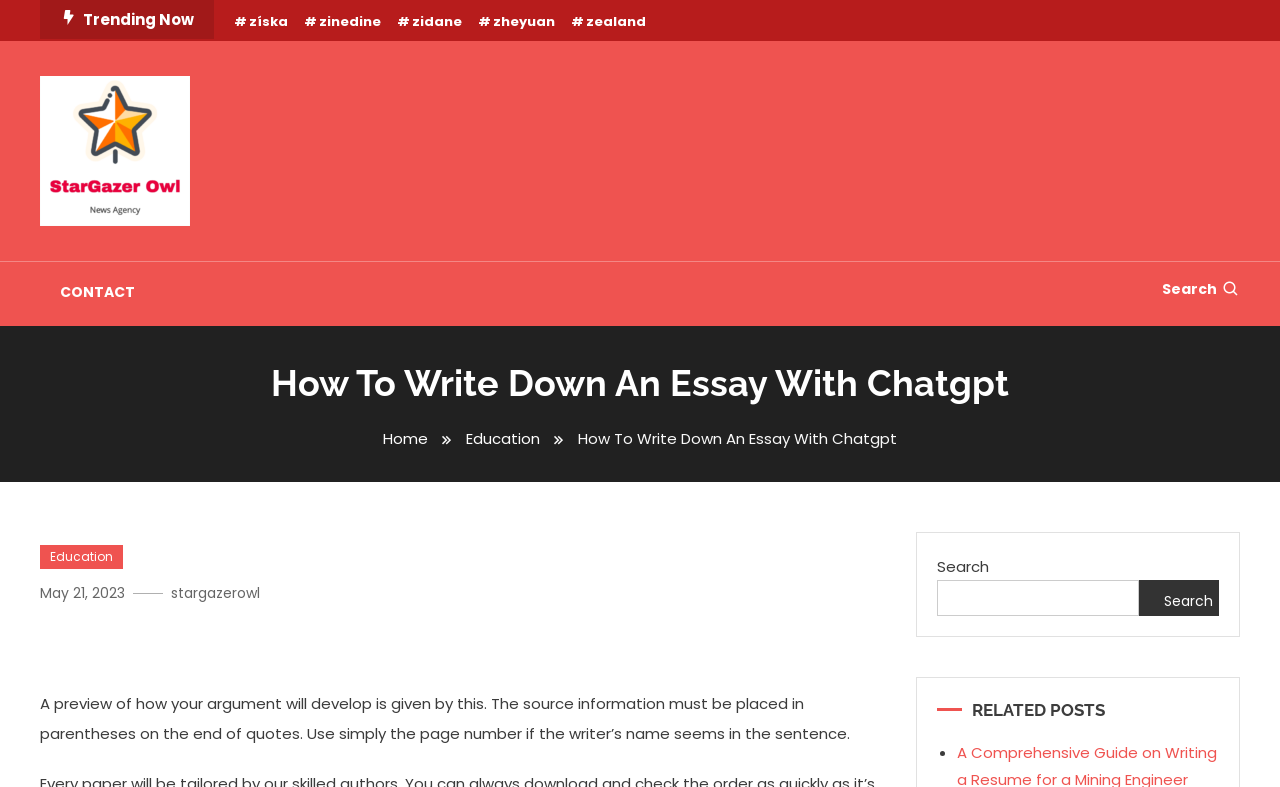Using the format (top-left x, top-left y, bottom-right x, bottom-right y), provide the bounding box coordinates for the described UI element. All values should be floating point numbers between 0 and 1: Stargazer owl

[0.031, 0.299, 0.216, 0.344]